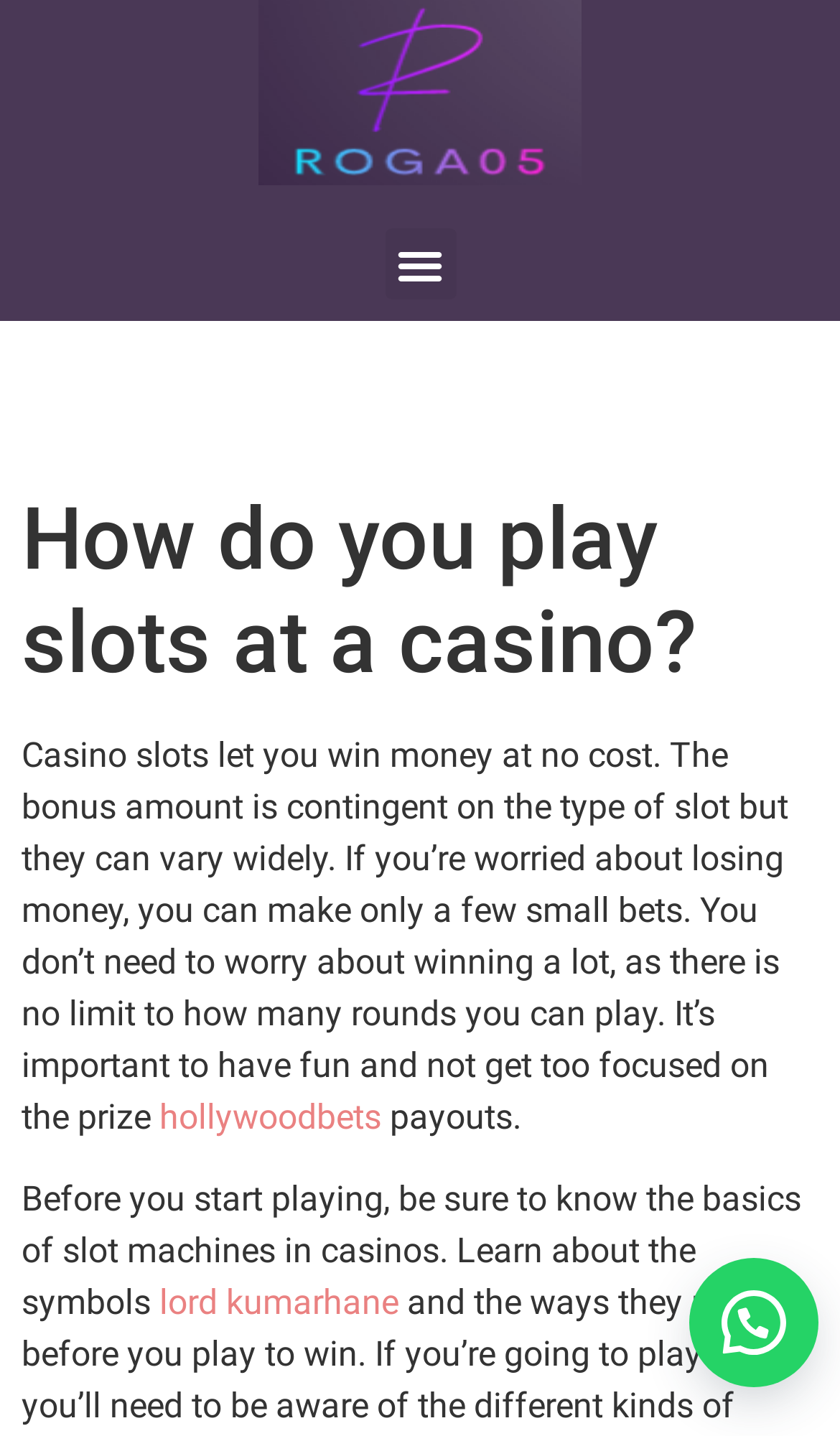Provide the bounding box coordinates for the UI element described in this sentence: "hollywoodbets". The coordinates should be four float values between 0 and 1, i.e., [left, top, right, bottom].

[0.19, 0.764, 0.454, 0.792]